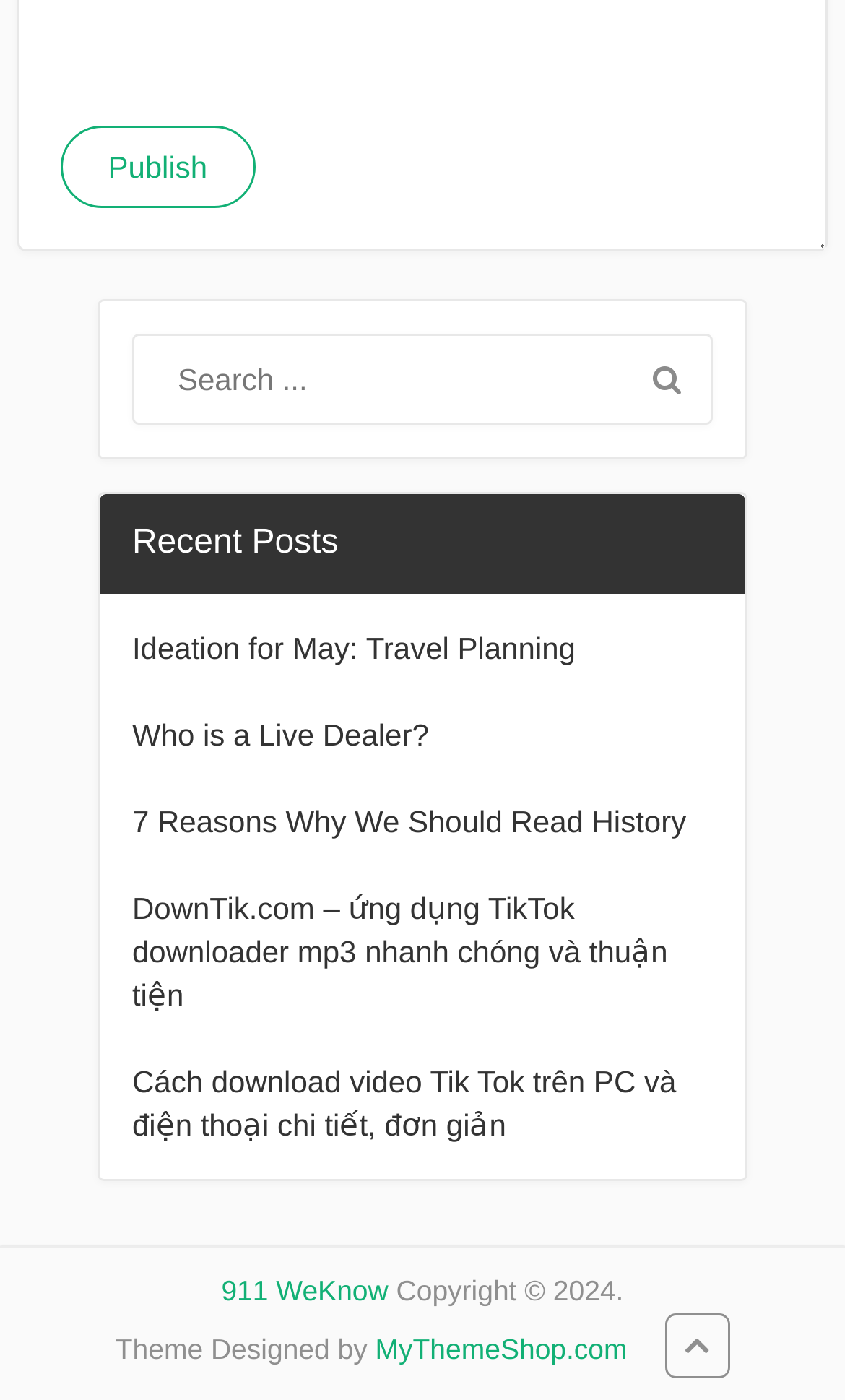Find the bounding box coordinates of the element to click in order to complete this instruction: "Search for something". The bounding box coordinates must be four float numbers between 0 and 1, denoted as [left, top, right, bottom].

[0.159, 0.24, 0.841, 0.301]